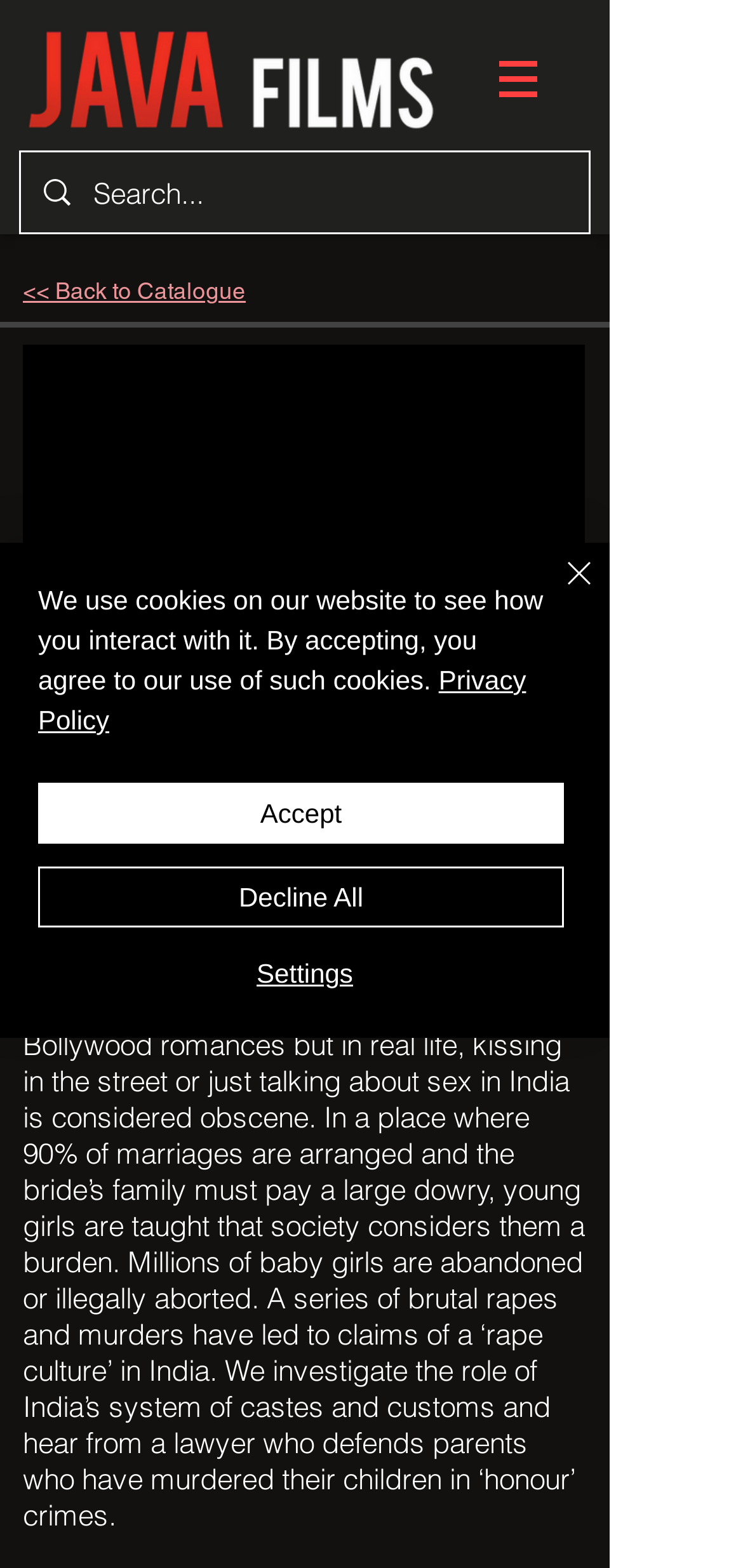Specify the bounding box coordinates of the element's area that should be clicked to execute the given instruction: "Click the thumbnail". The coordinates should be four float numbers between 0 and 1, i.e., [left, top, right, bottom].

[0.026, 0.013, 0.597, 0.087]